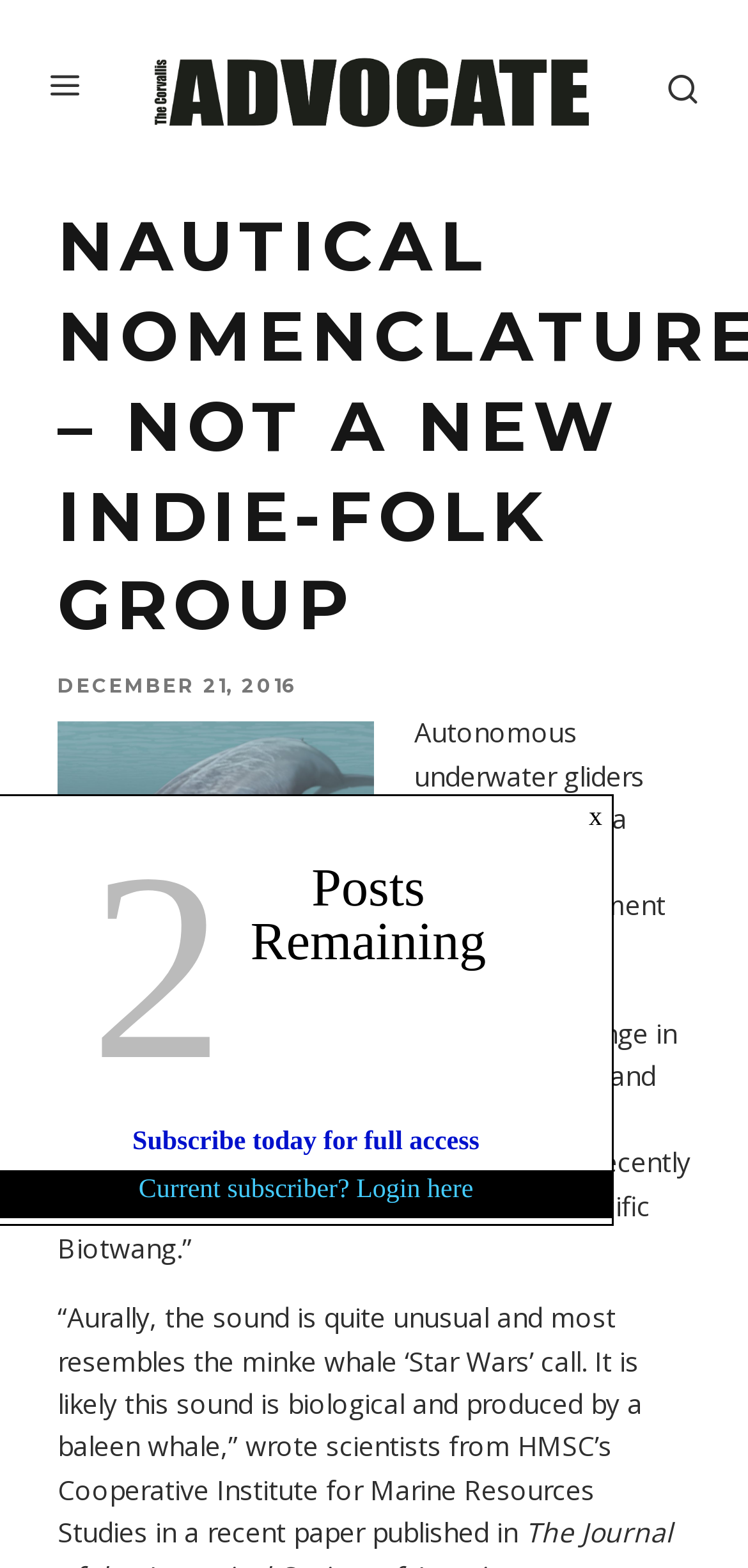What is the name of the sound discovered by scientists?
Using the image, provide a concise answer in one word or a short phrase.

Western Pacific Biotwang